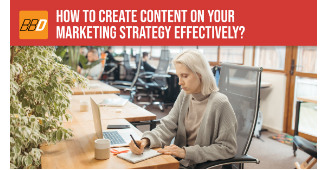Using details from the image, please answer the following question comprehensively:
What type of environment is depicted in the background?

The background of the image suggests a collaborative and professional environment, which is reinforced by the presence of natural light and greenery, creating an inviting atmosphere that is conducive to productivity and creativity in content creation.